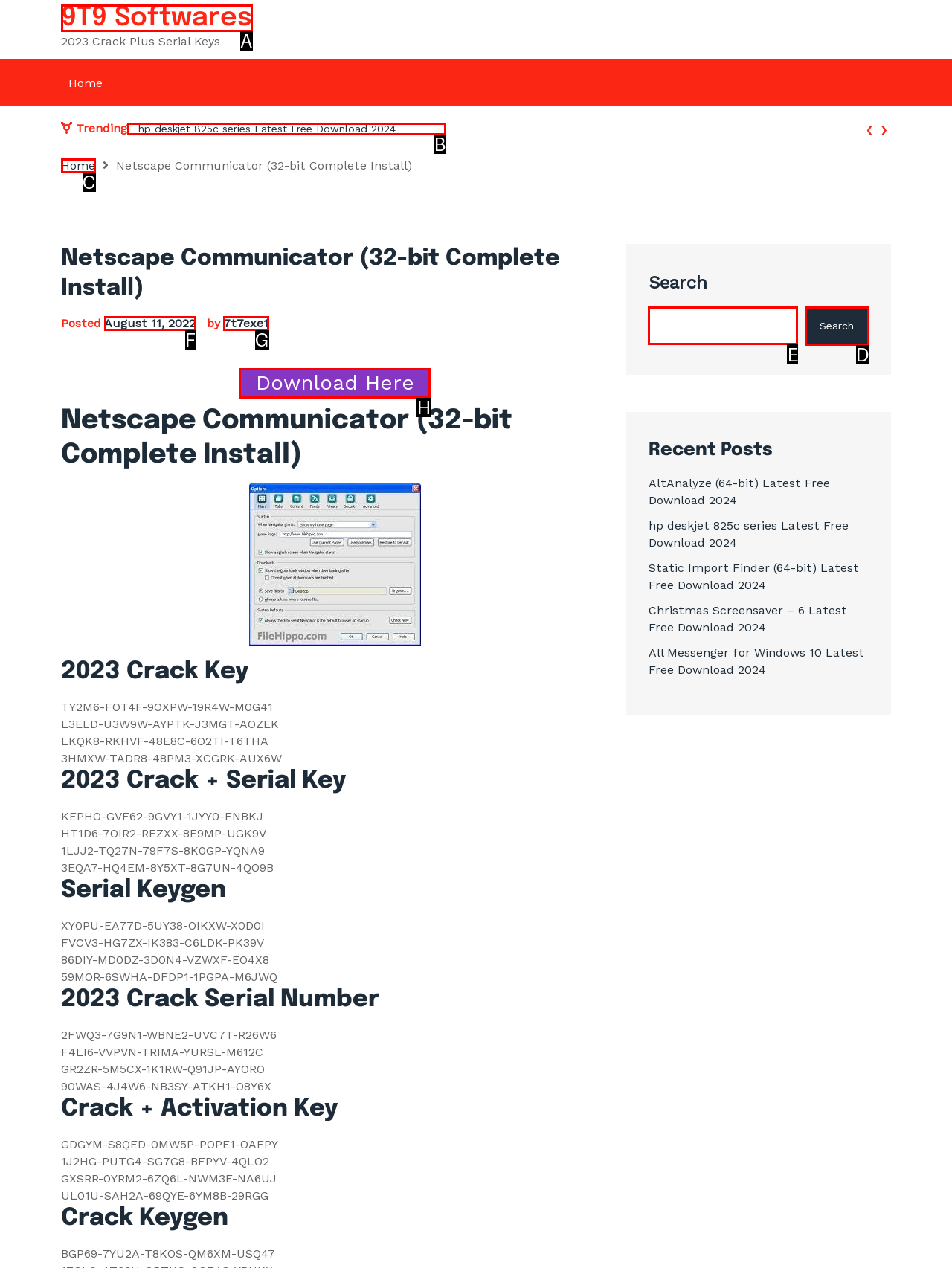Identify the correct UI element to click for this instruction: Go to Client Agreements
Respond with the appropriate option's letter from the provided choices directly.

None